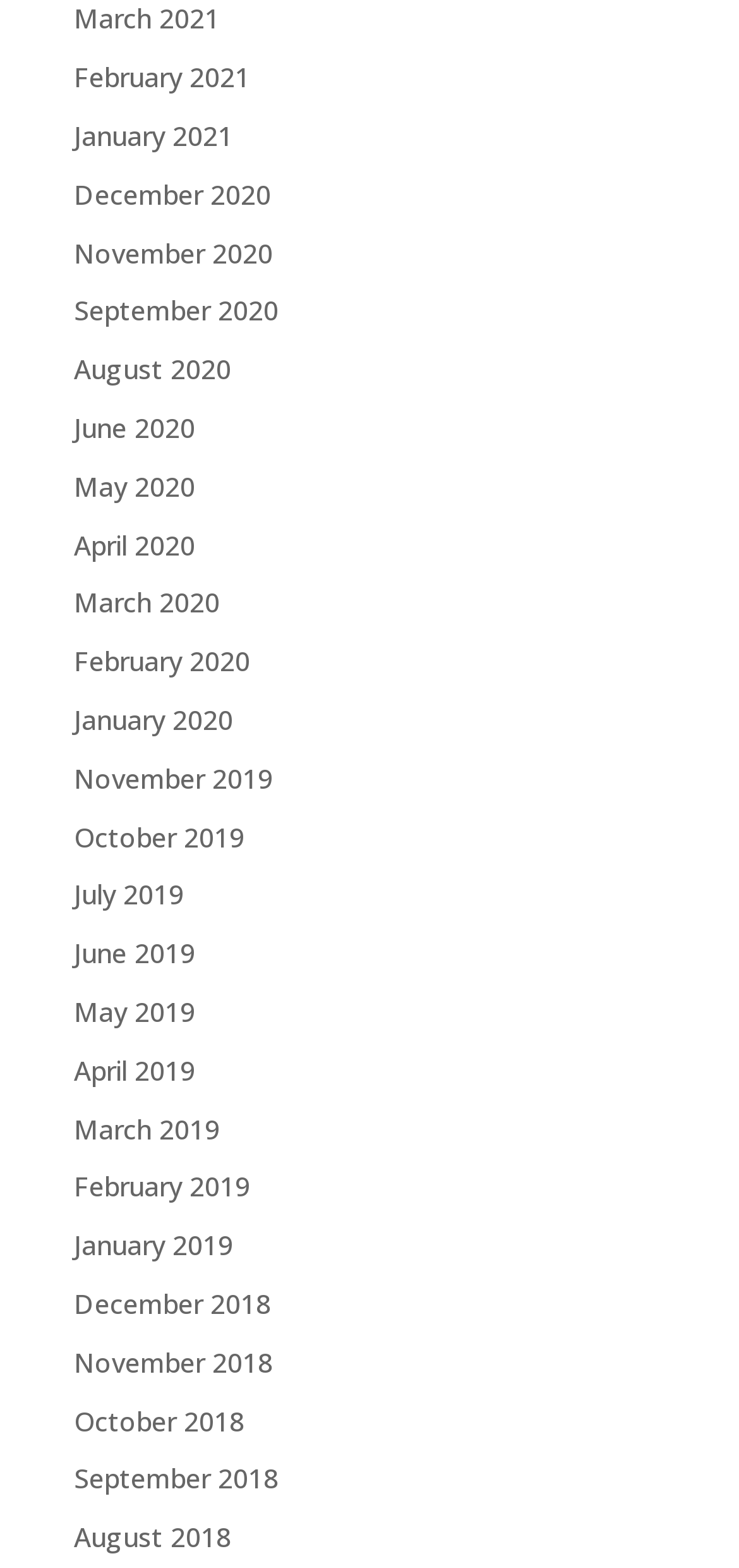Please find the bounding box coordinates of the element that you should click to achieve the following instruction: "check August 2020". The coordinates should be presented as four float numbers between 0 and 1: [left, top, right, bottom].

[0.1, 0.224, 0.313, 0.247]